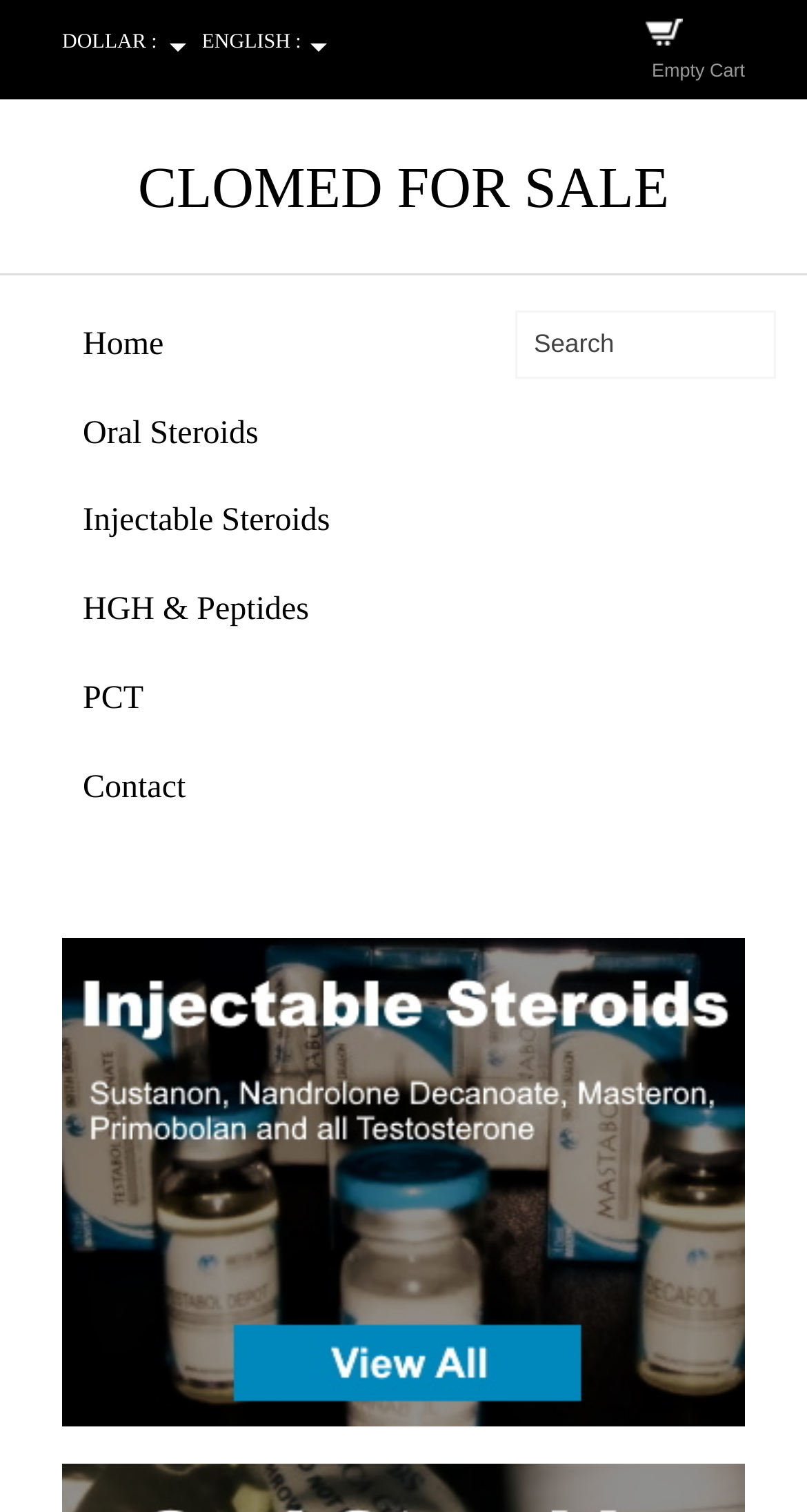Please locate the bounding box coordinates of the region I need to click to follow this instruction: "Click the PLAY SAMPLE button for حكايات شعبية من البرازيل".

None